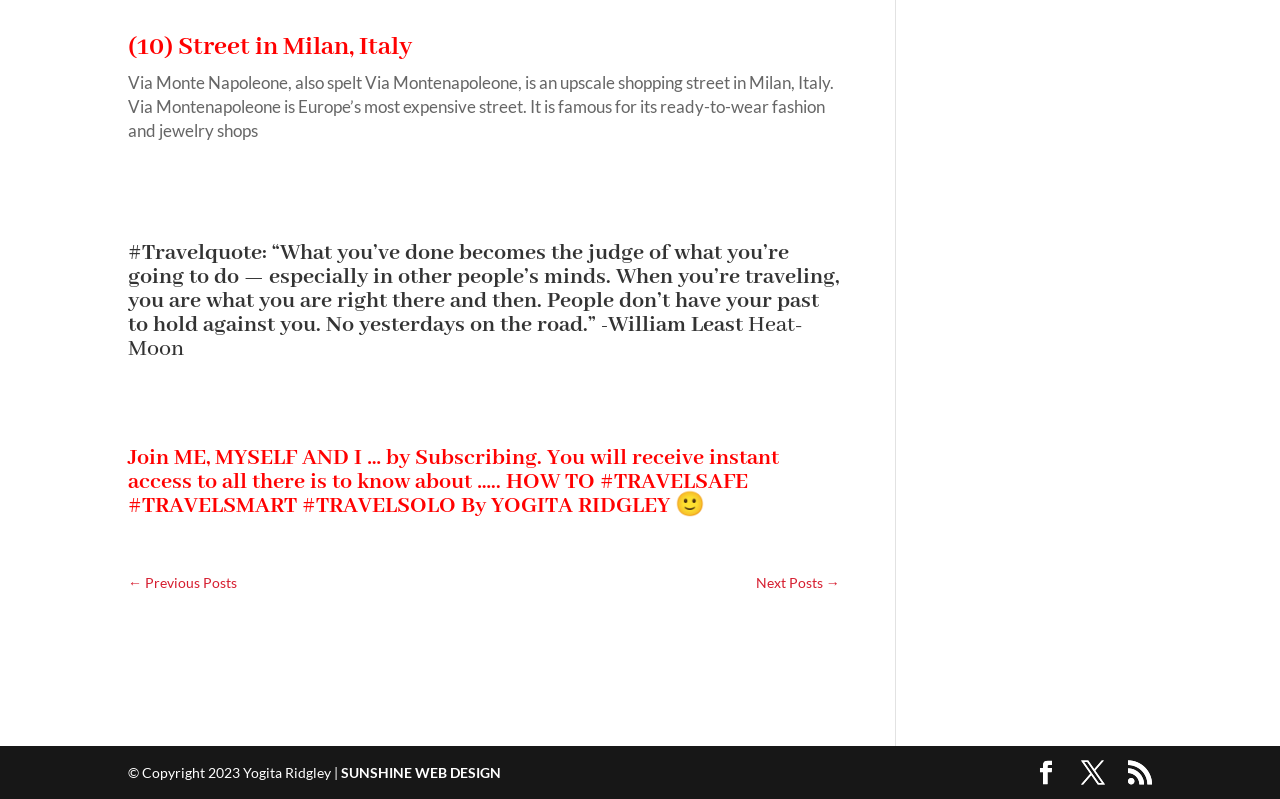Bounding box coordinates are specified in the format (top-left x, top-left y, bottom-right x, bottom-right y). All values are floating point numbers bounded between 0 and 1. Please provide the bounding box coordinate of the region this sentence describes: Support Team

None